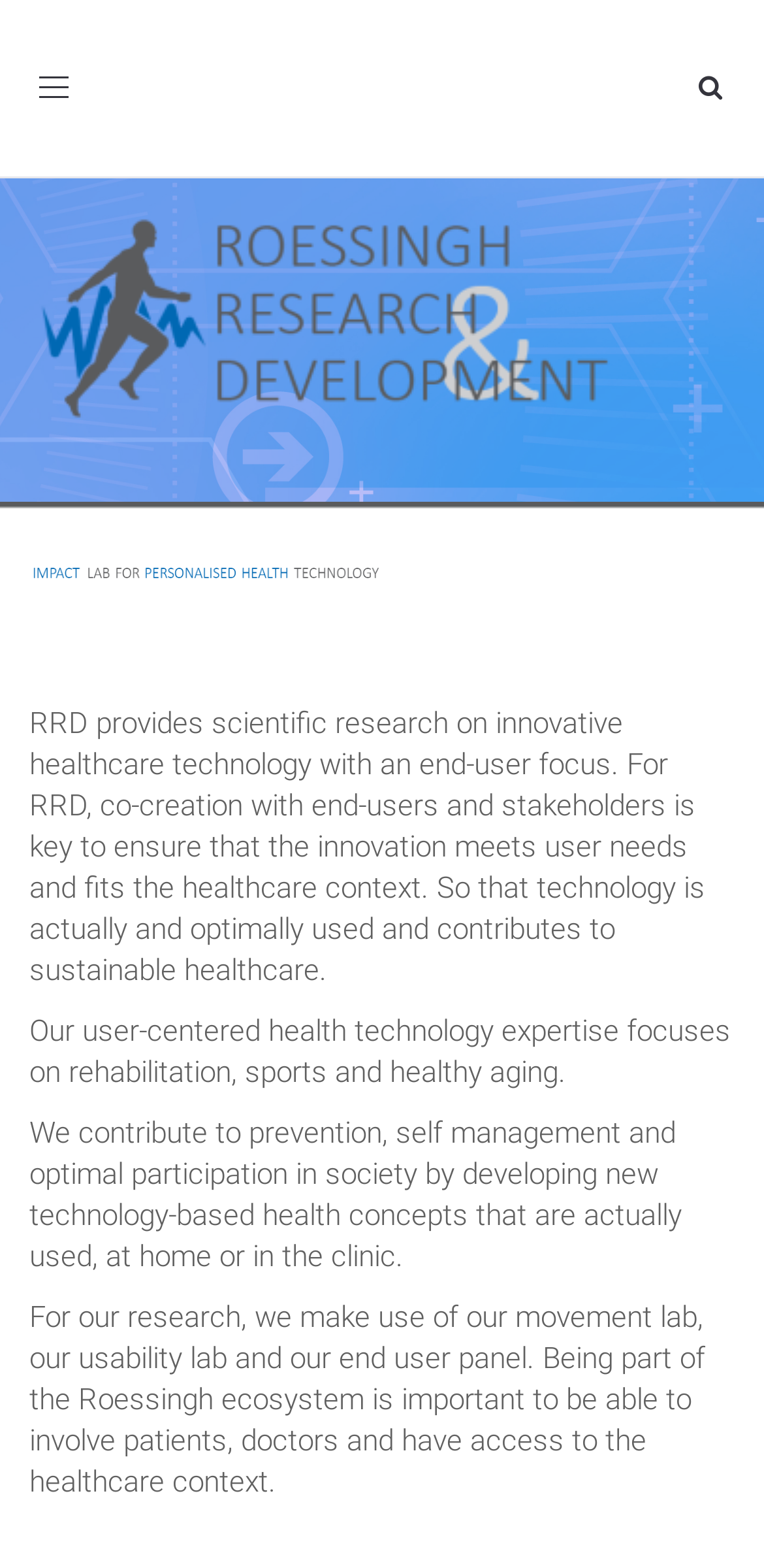What is the importance of being part of the Roessingh ecosystem for RRD?
Please utilize the information in the image to give a detailed response to the question.

According to the StaticText elements, being part of the Roessingh ecosystem is important for RRD to involve patients, doctors, and have access to the healthcare context, which suggests that the importance of being part of this ecosystem is to facilitate the involvement of patients and doctors in their research.